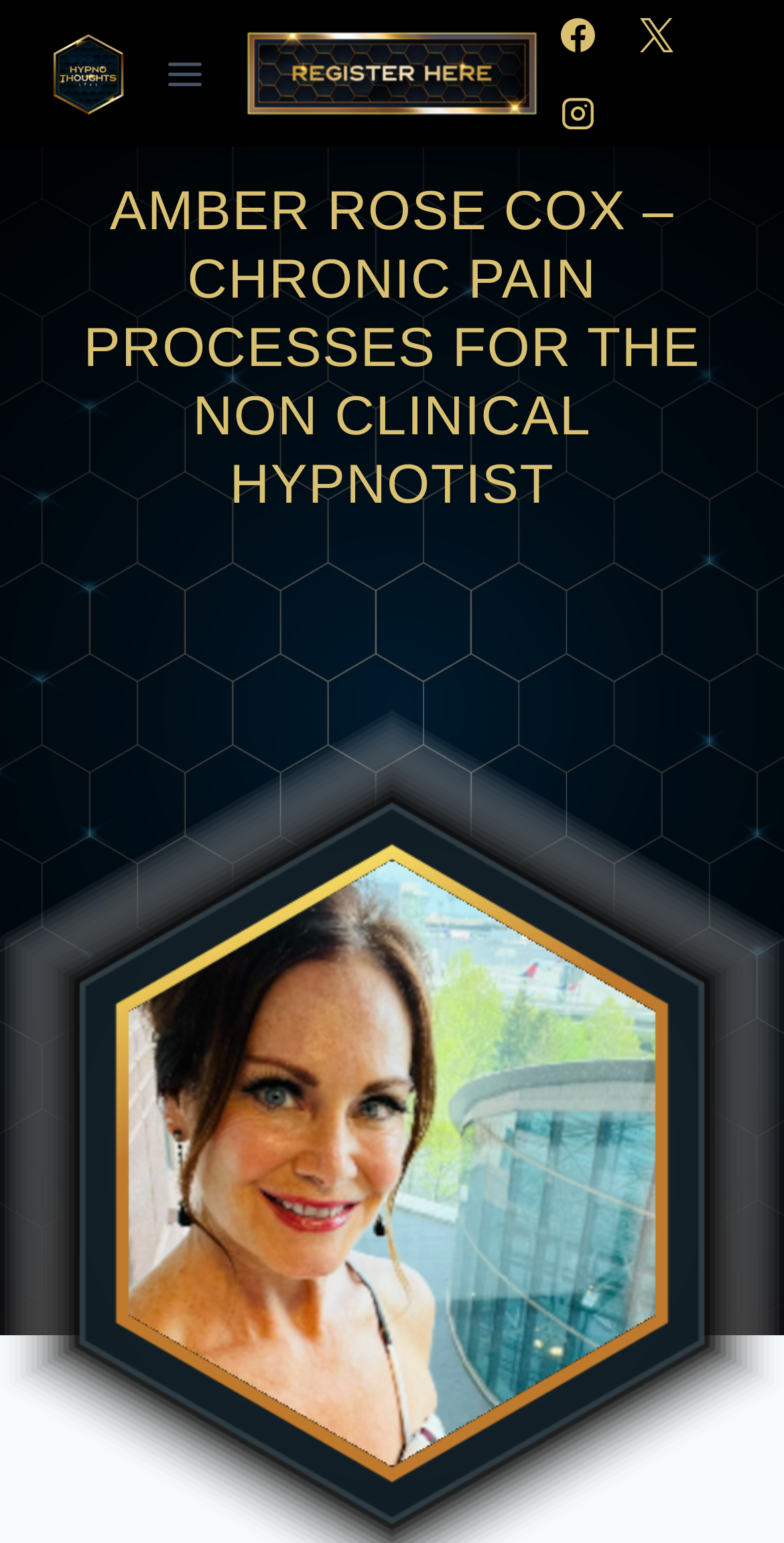What is the purpose of the button at the top right corner?
Answer the question with a detailed explanation, including all necessary information.

I found the answer by looking at the button element with the text 'Open menu', which is located at the top right corner of the webpage, indicating that it is used to open a menu.